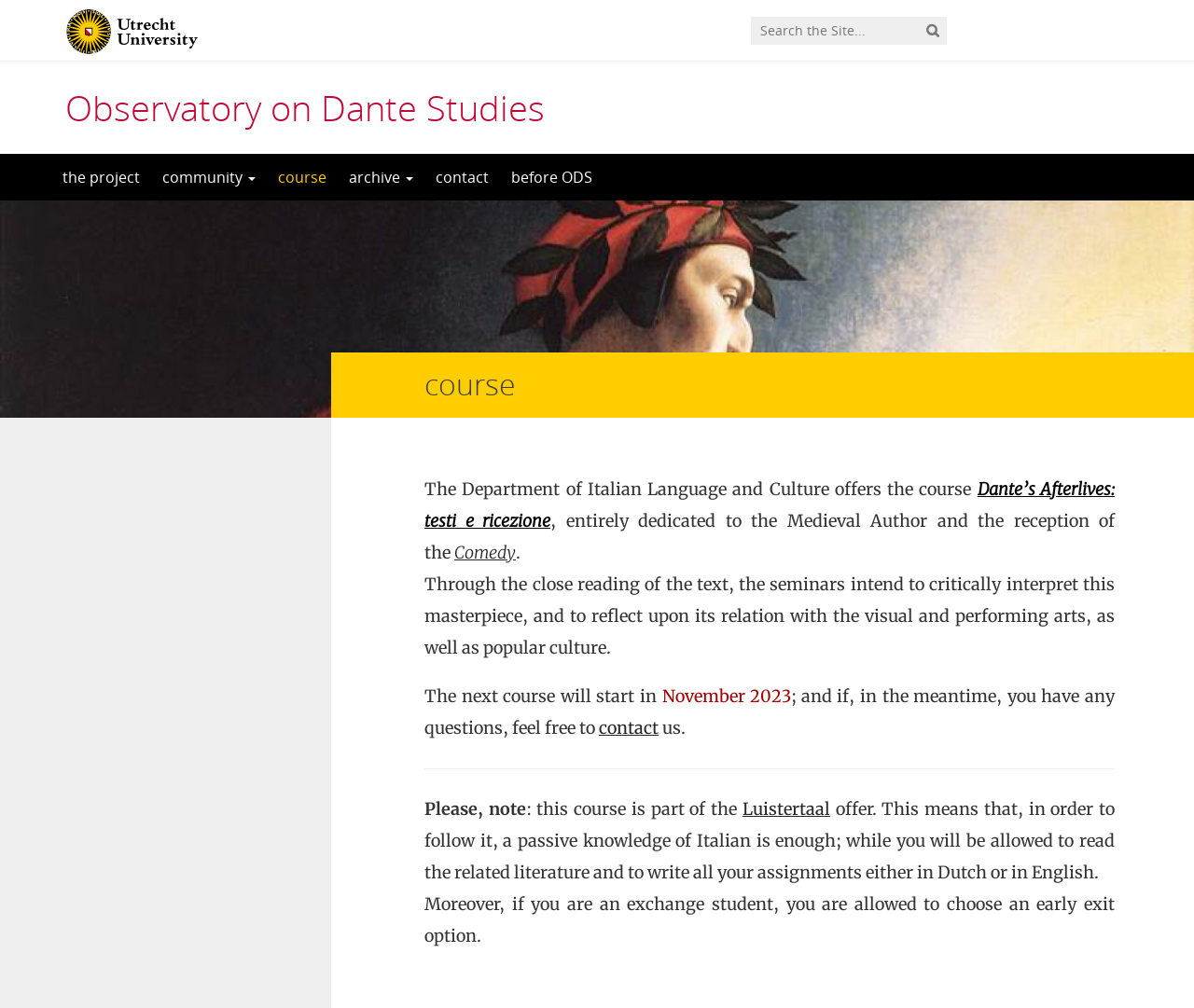What option is available for exchange students?
Please answer using one word or phrase, based on the screenshot.

early exit option